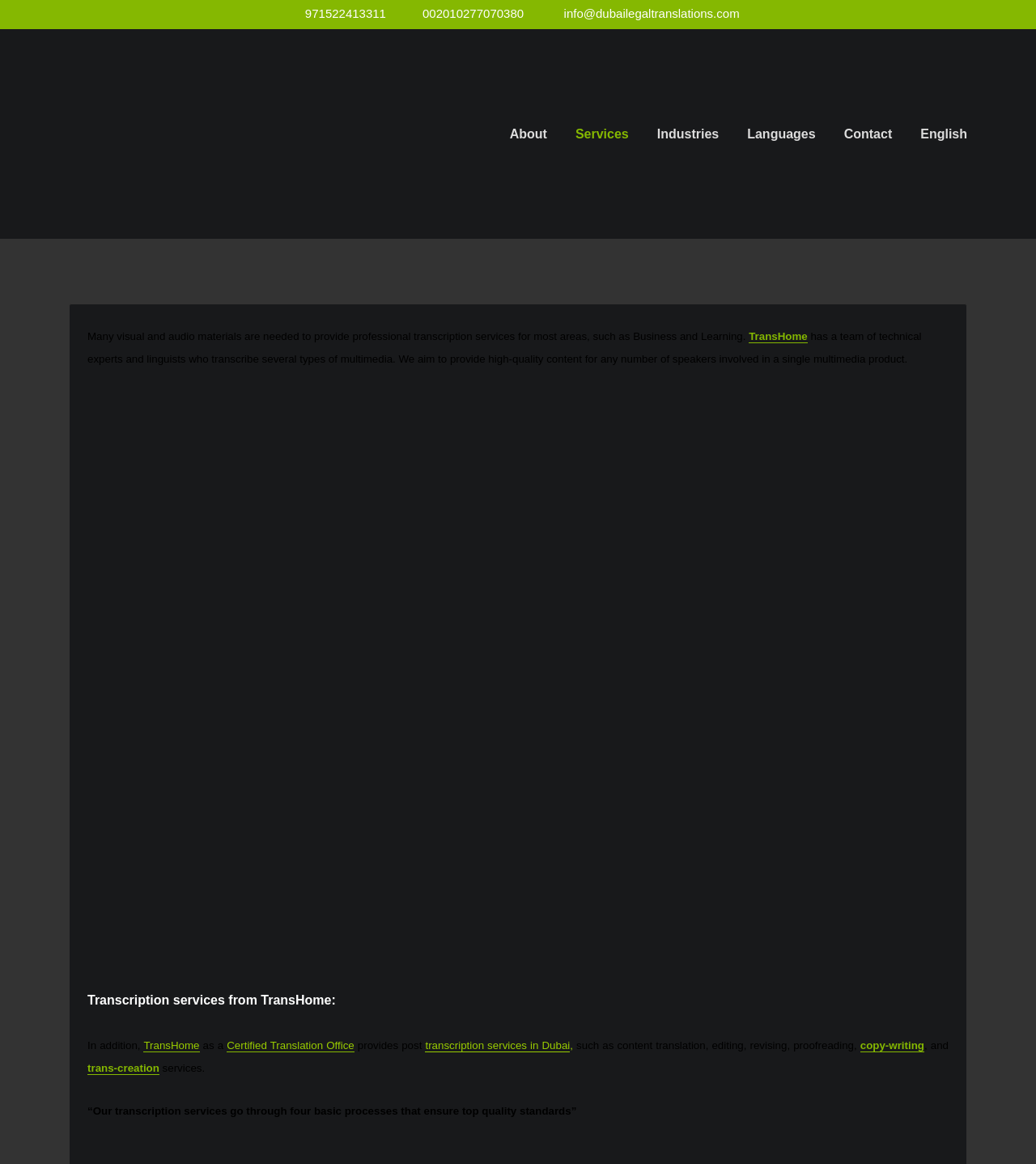What is the phone number of TransHome?
Refer to the image and give a detailed response to the question.

I found the phone number by looking at the link element with the text 'Phone Number 971522413311' which has a bounding box coordinate of [0.271, 0.006, 0.373, 0.017].